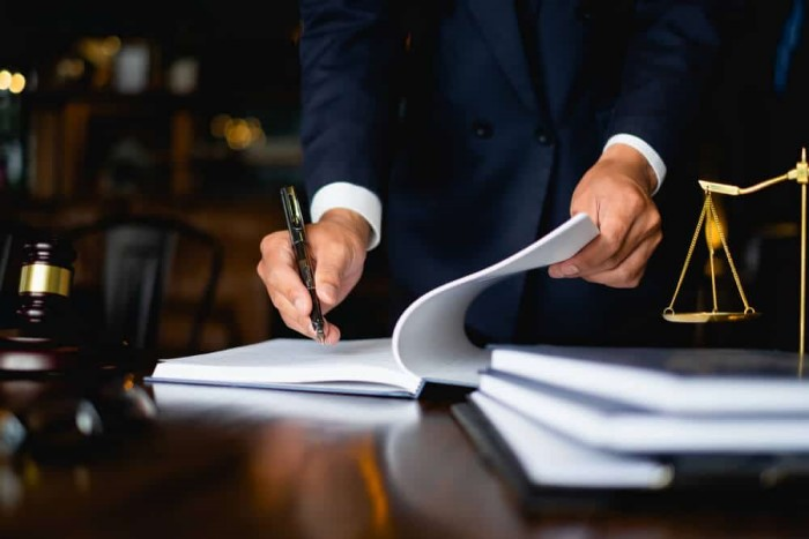Analyze the image and describe all the key elements you observe.

In this focused image, a professional man, dressed in a formal dark suit, is intently writing in a legal document while seated at a desk. His hands are poised with a pen, capturing important notes or signatures. Nearby, a traditional wooden gavel rests on the table, symbolizing law and justice, while a scale for weighing justice stands elegantly beside him, emphasizing the legal context of the scene. Stacks of bound legal books are neatly piled, suggesting a busy day filled with legal documentation and case preparation. The warm and slightly blurred background hints at a law office setting, creating an ambiance of professionalism and dedication to the legal profession. This image encapsulates the seriousness and responsibility that comes with legal practice, likely related to critical cases such as the Filshie Clip lawsuit discussed in the accompanying article.